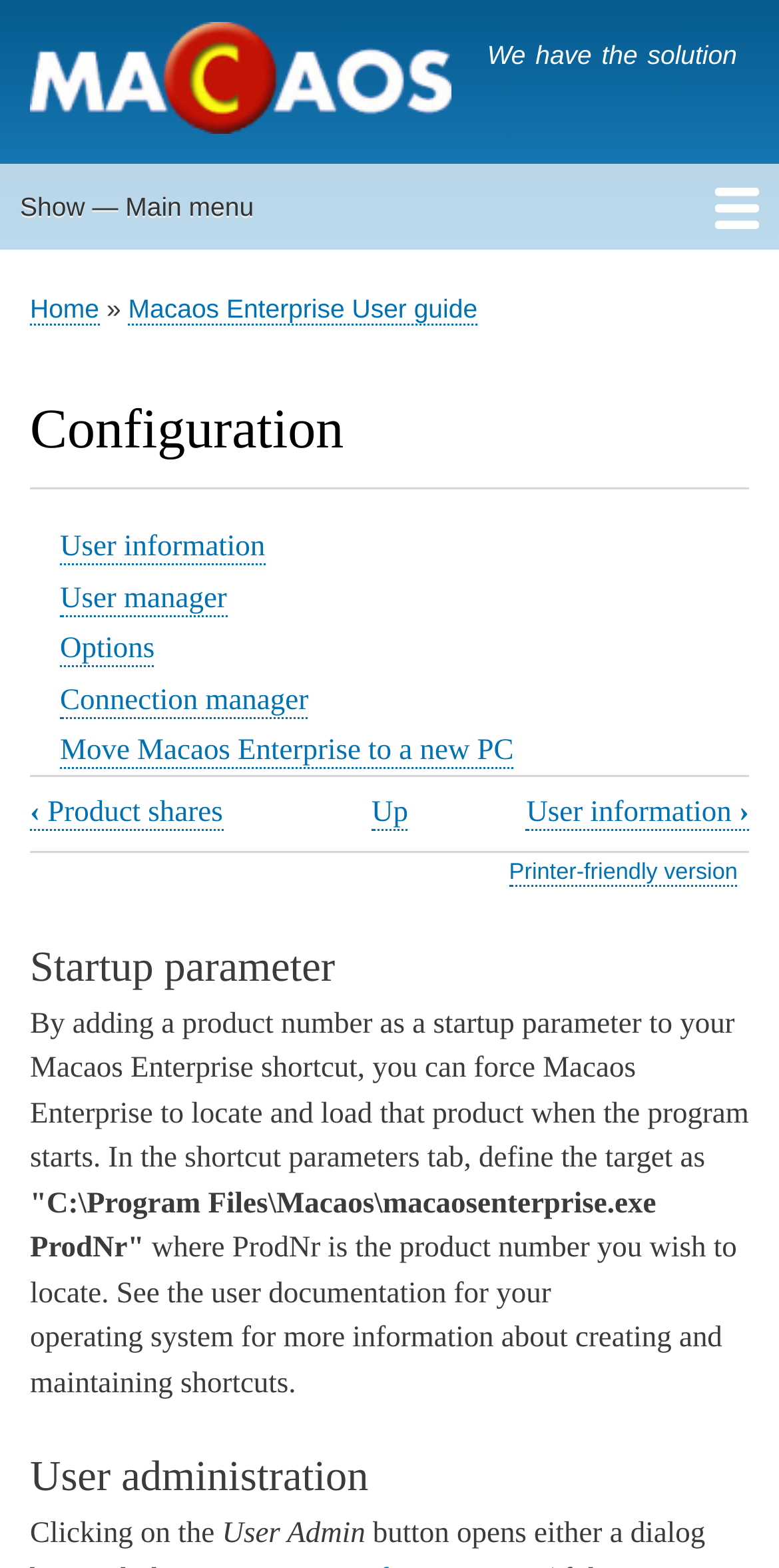Please specify the bounding box coordinates for the clickable region that will help you carry out the instruction: "Click on the 'Home' link".

[0.038, 0.014, 0.579, 0.093]